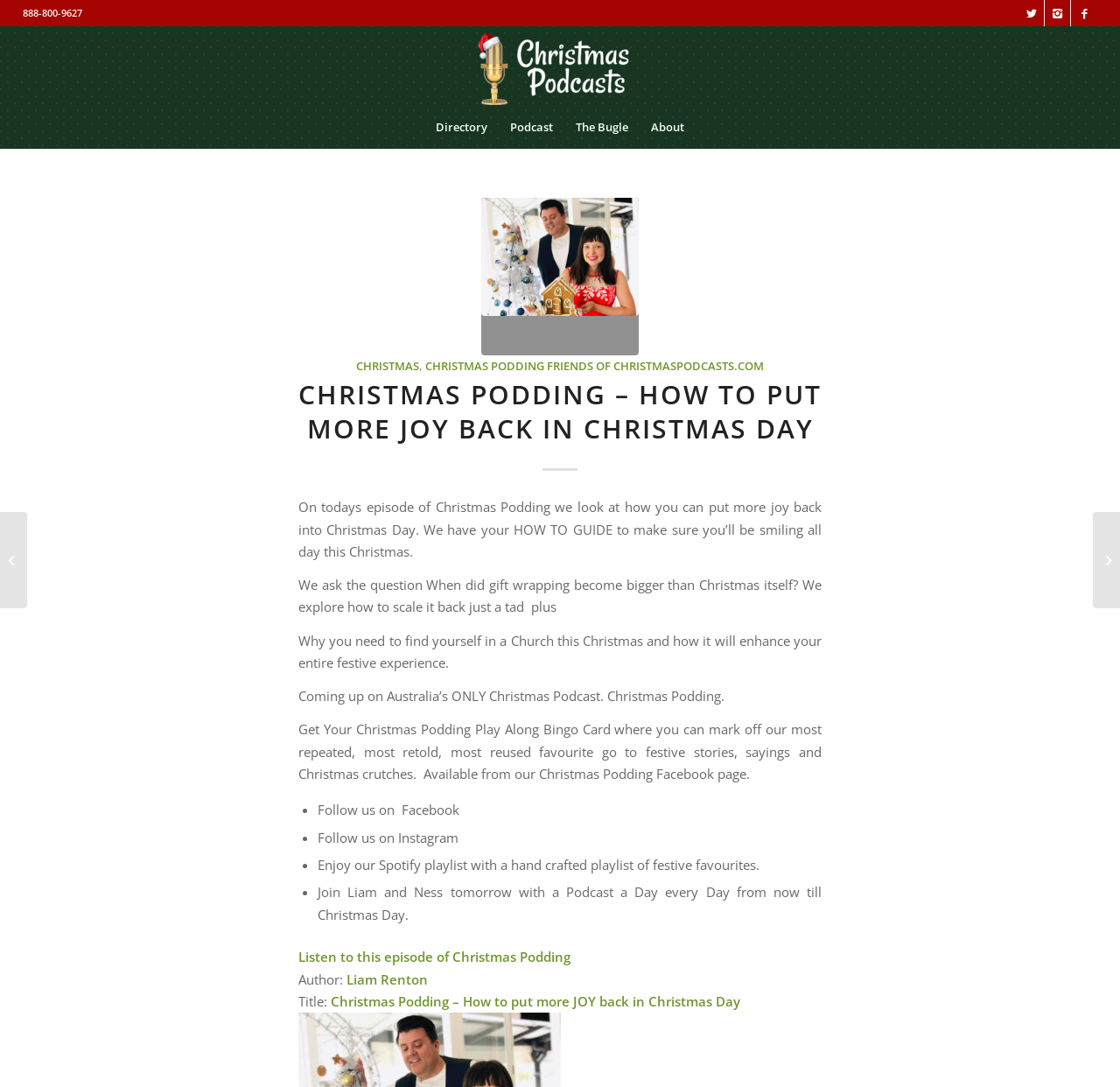Identify the bounding box coordinates of the part that should be clicked to carry out this instruction: "Listen to this episode of Christmas Podding".

[0.266, 0.872, 0.509, 0.888]